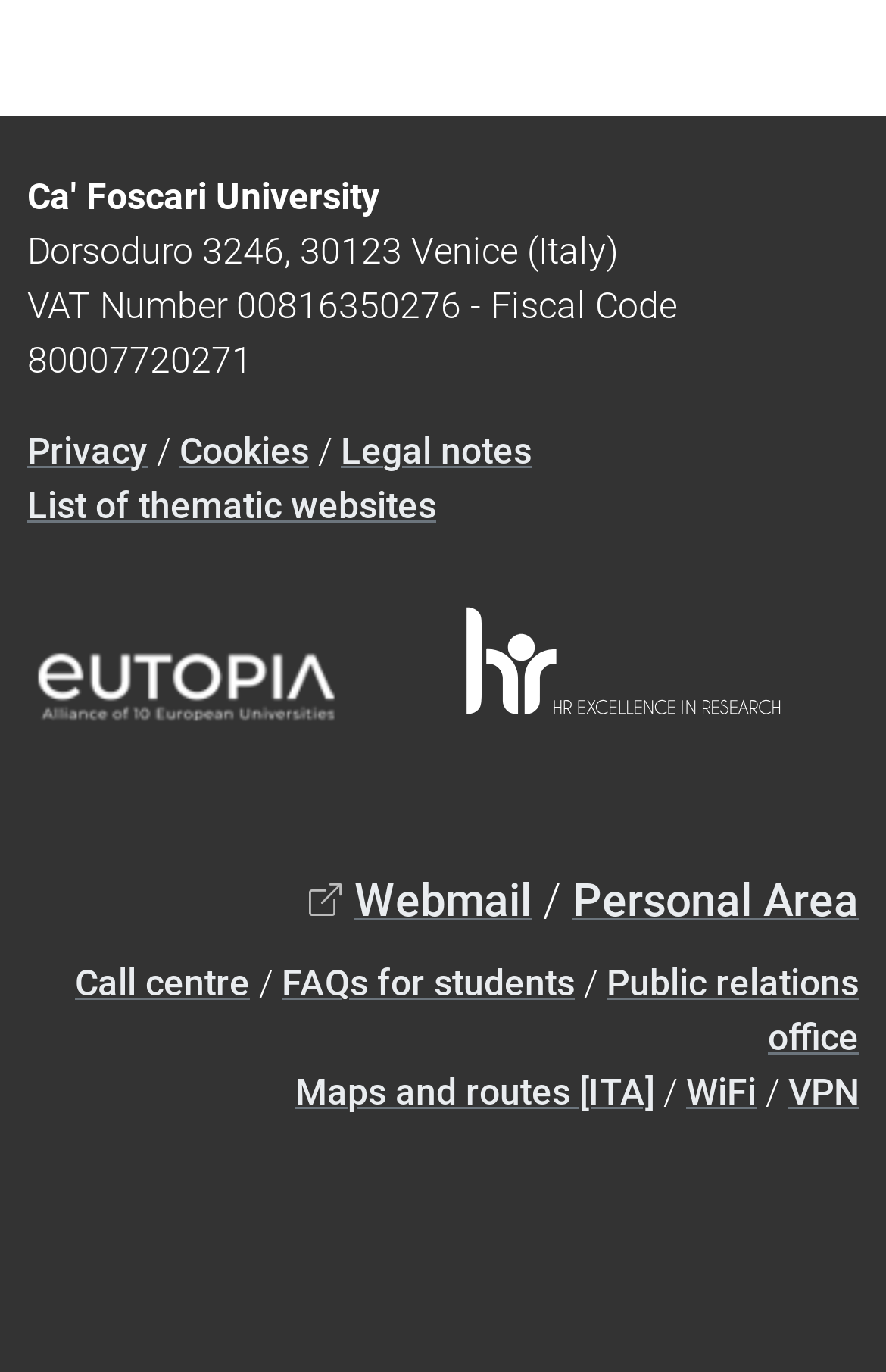Given the description of the UI element: "FAQs for students", predict the bounding box coordinates in the form of [left, top, right, bottom], with each value being a float between 0 and 1.

[0.318, 0.701, 0.649, 0.732]